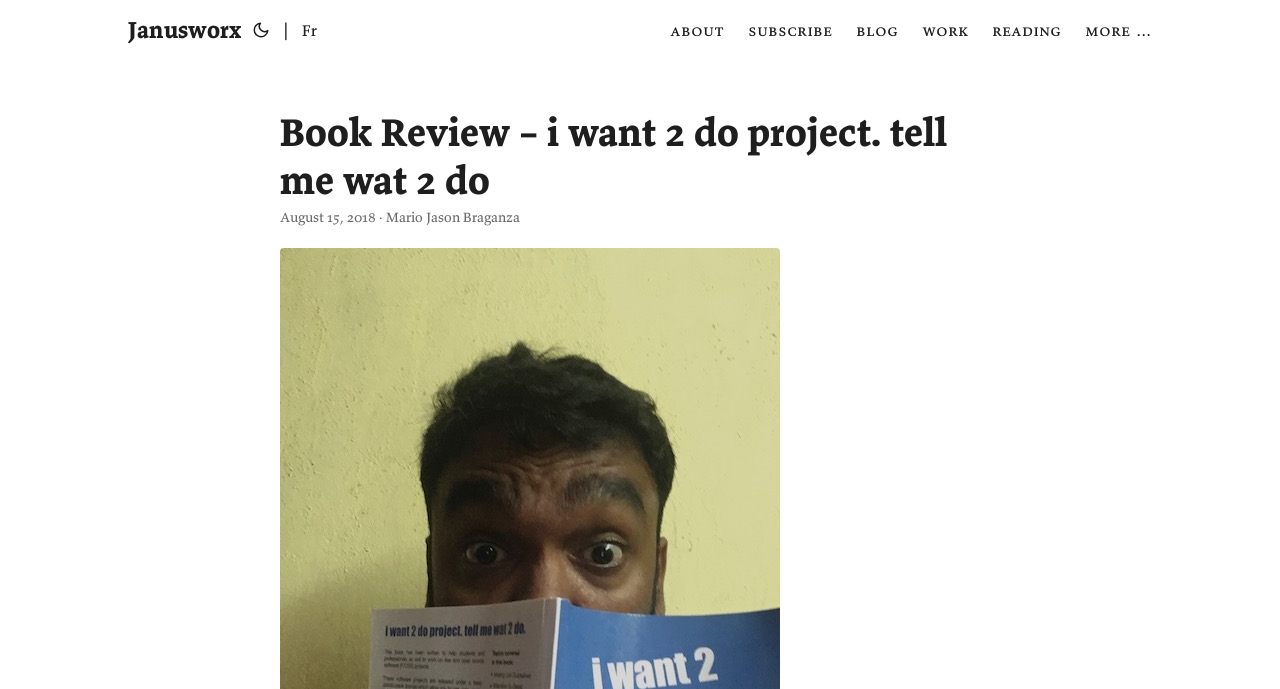Could you please study the image and provide a detailed answer to the question:
What language is the link for?

The link 'French' is present in the top navigation bar of the webpage, indicating that it is a language option.